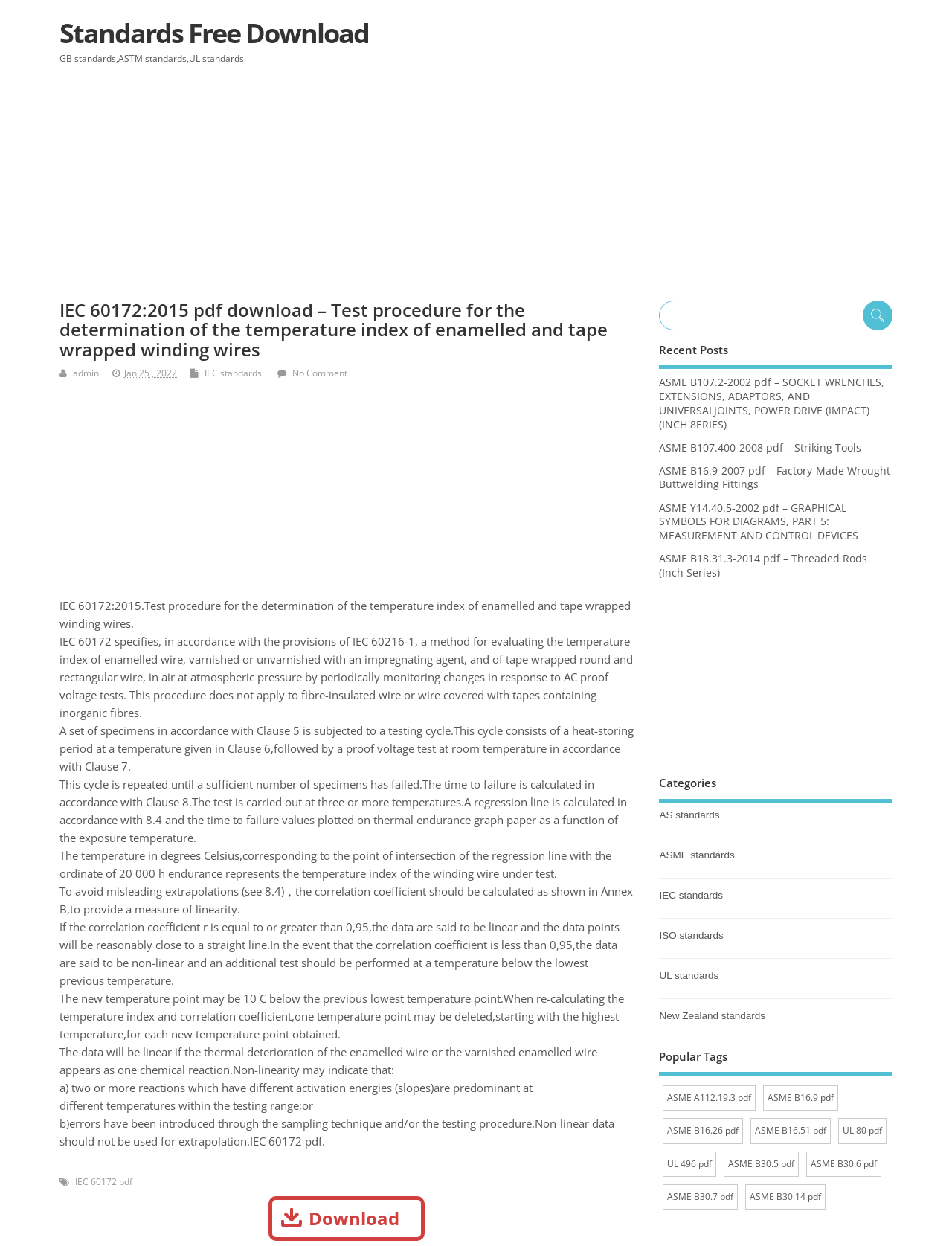Kindly determine the bounding box coordinates of the area that needs to be clicked to fulfill this instruction: "Browse ASME standards".

[0.693, 0.682, 0.772, 0.691]